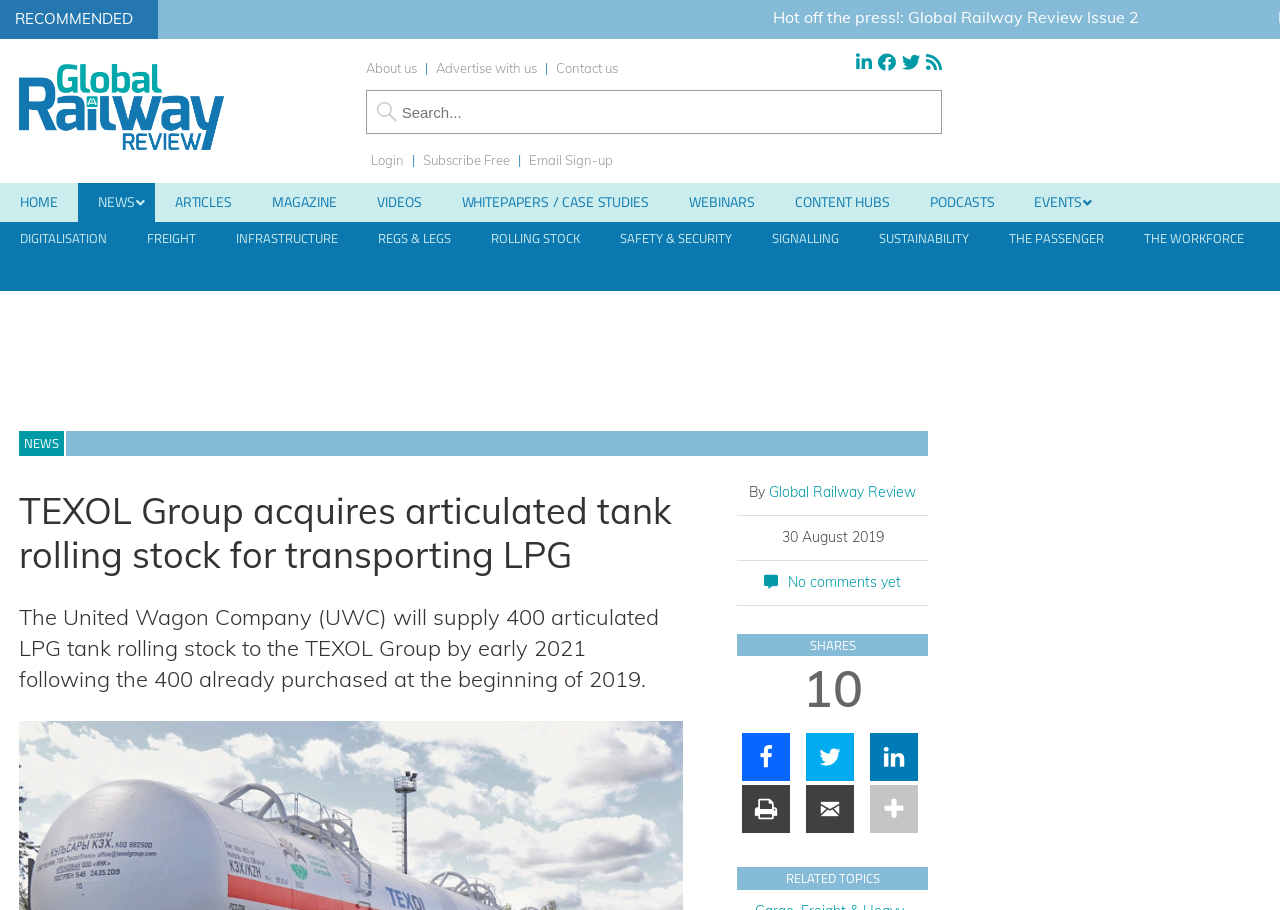What is the category of the article under which it is classified?
Provide a thorough and detailed answer to the question.

The answer can be found by looking at the navigation menu, where the article is classified under the category 'ROLLING STOCK' which is one of the options under the 'NEWS' section.